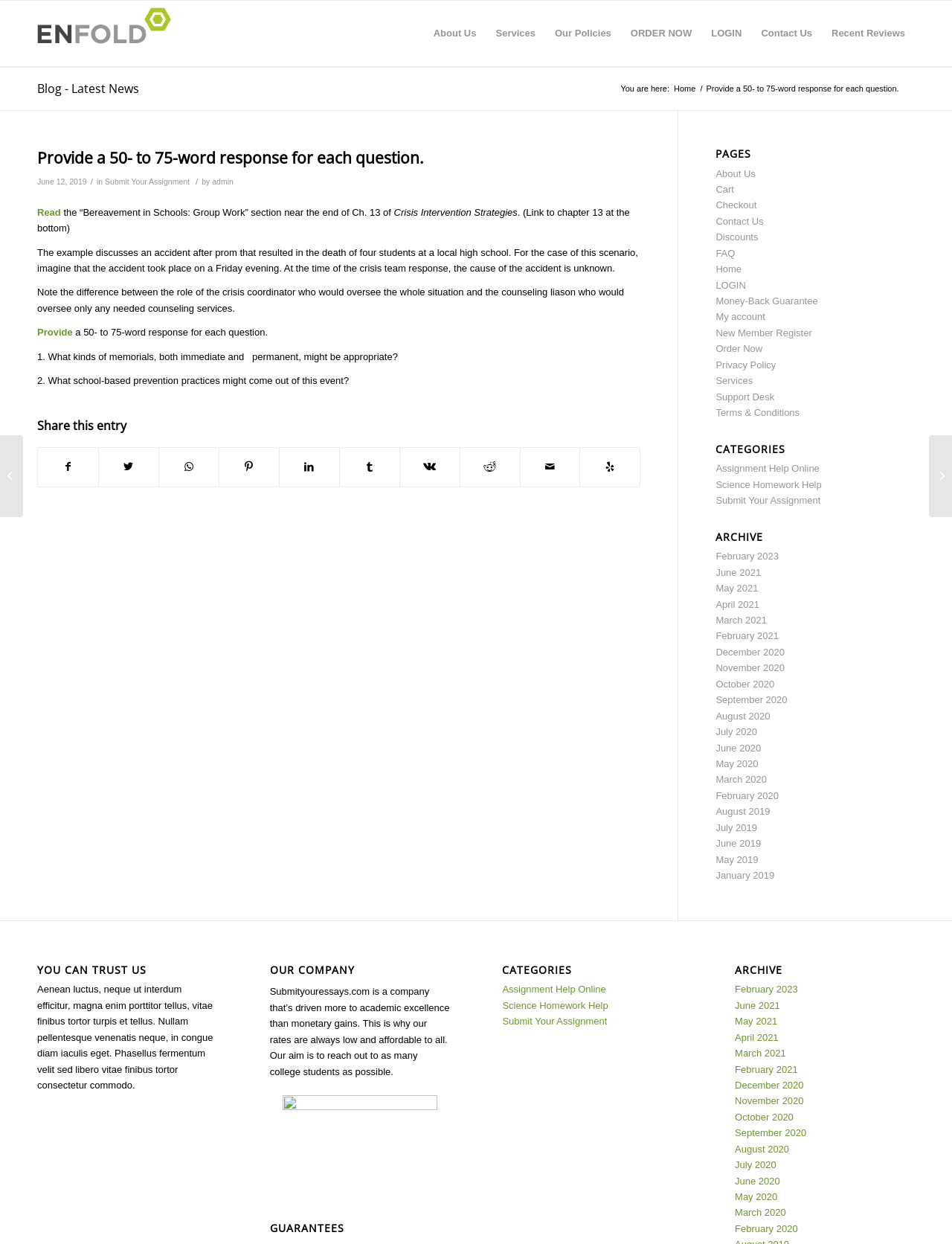Can you show the bounding box coordinates of the region to click on to complete the task described in the instruction: "Login to your account"?

[0.737, 0.001, 0.789, 0.053]